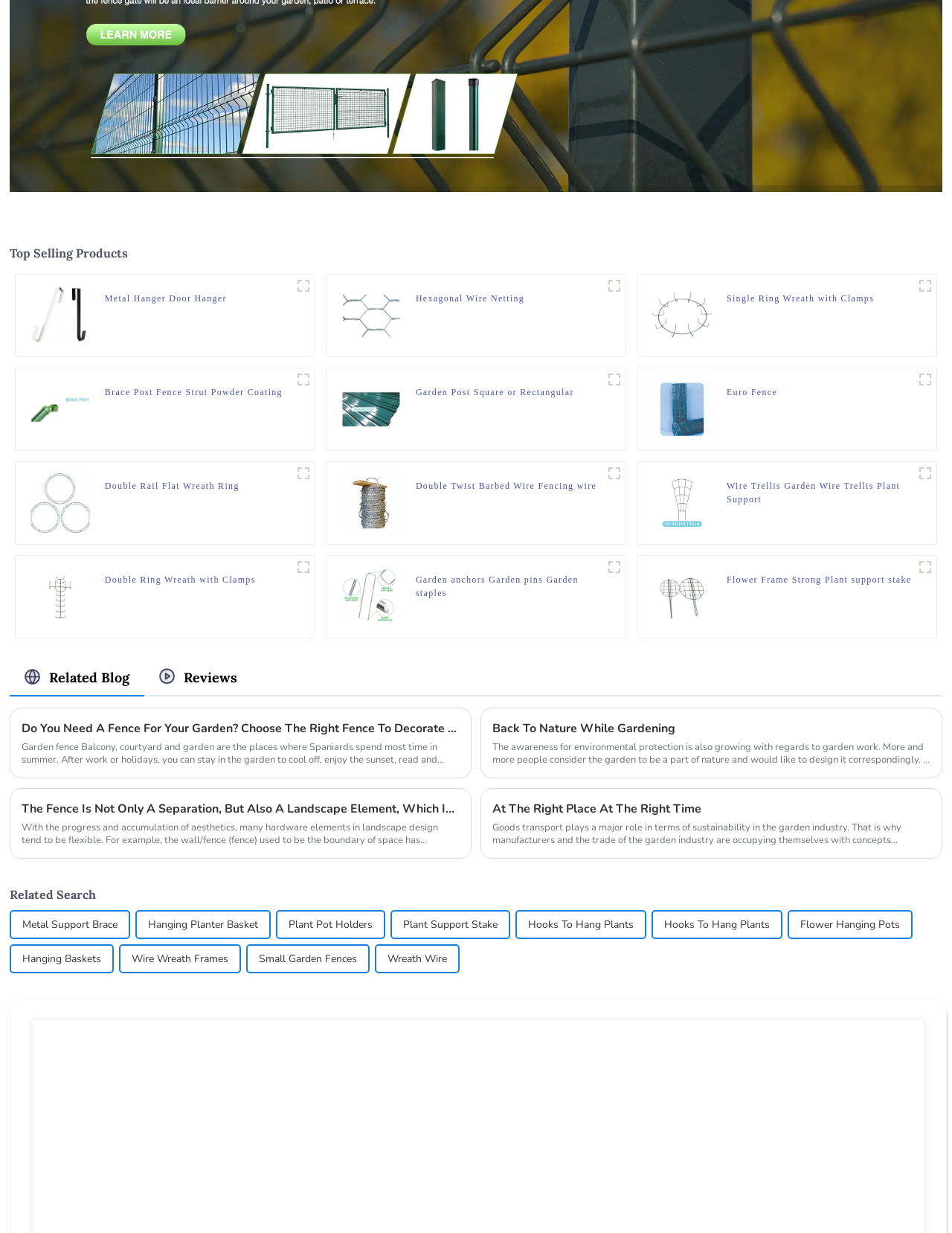Please determine the bounding box coordinates for the UI element described as: "Alec Banks".

None